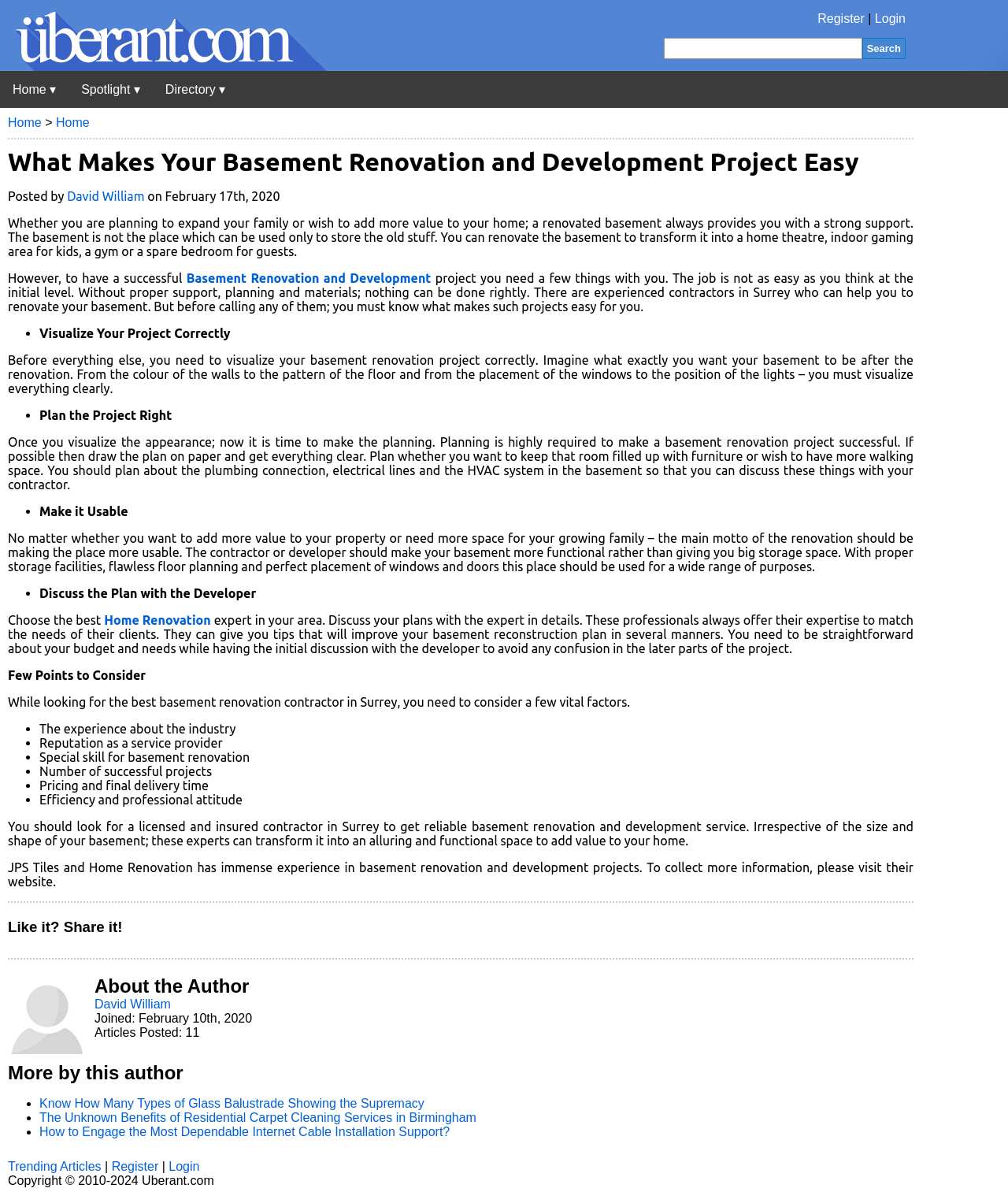What is the main topic of the article?
Use the information from the screenshot to give a comprehensive response to the question.

The article discusses the importance of proper planning and support for a successful basement renovation and development project, and provides tips and considerations for homeowners looking to renovate their basements.